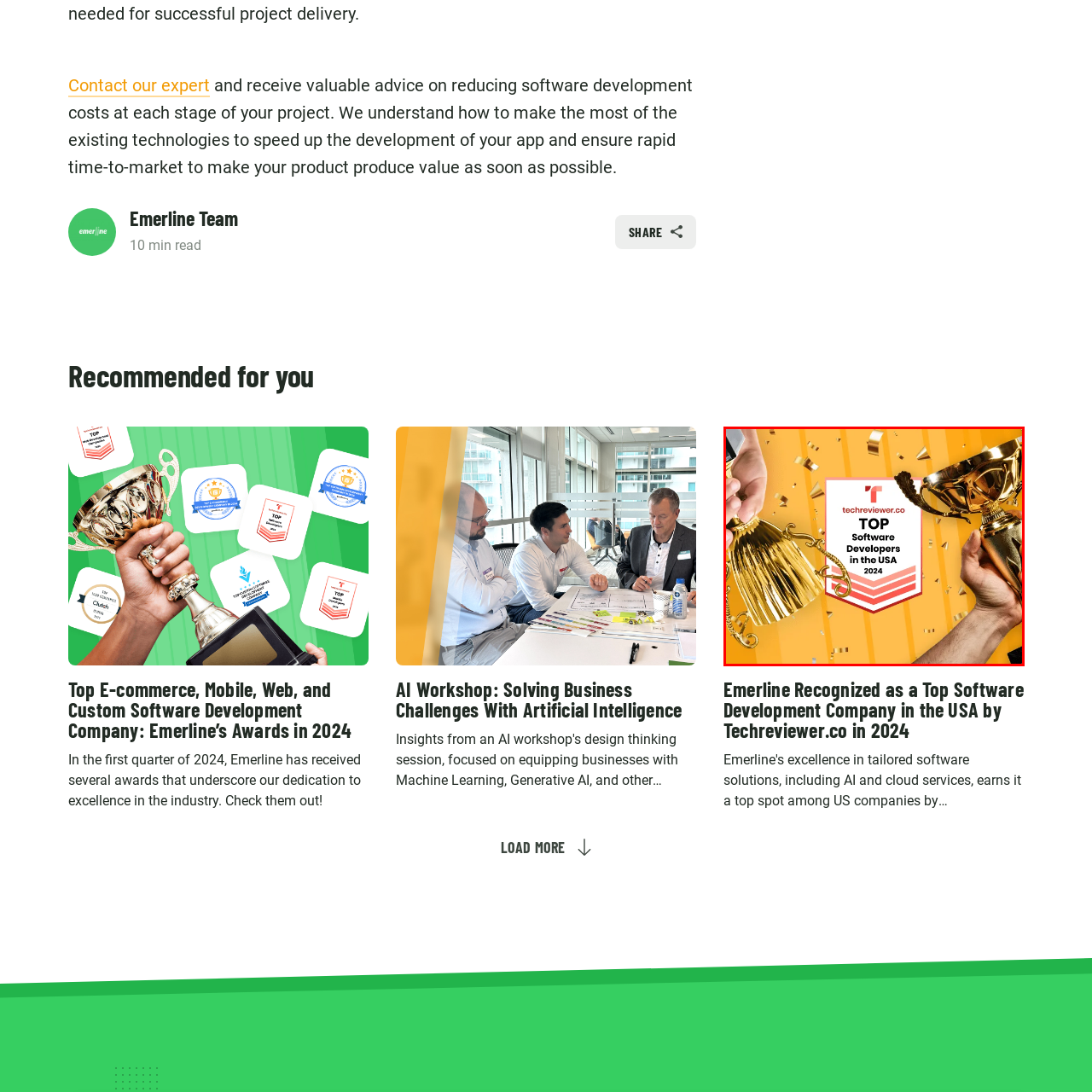Create a detailed narrative describing the image bounded by the red box.

The image highlights an achievement celebrated by techreviewer.co, showcasing the accolade for "Top Software Developers in the USA" for the year 2024. It features two hands gripping golden trophies and an elegant award, symbolizing recognition and excellence in software development. The vibrant background, adorned with confetti, adds a festive touch, emphasizing the significance of this honor. The central design element is a bold banner that proclaims the prestigious title, underscoring the hard work and dedication that leads to such distinctions in the competitive tech industry.